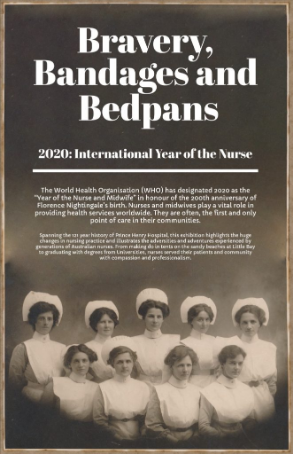What is the attire of the early 20th-century nurses in the background?
Analyze the screenshot and provide a detailed answer to the question.

The early 20th-century nurses in the background are dressed in traditional white uniforms and caps, which symbolize the dedication and compassion of nursing through the ages.